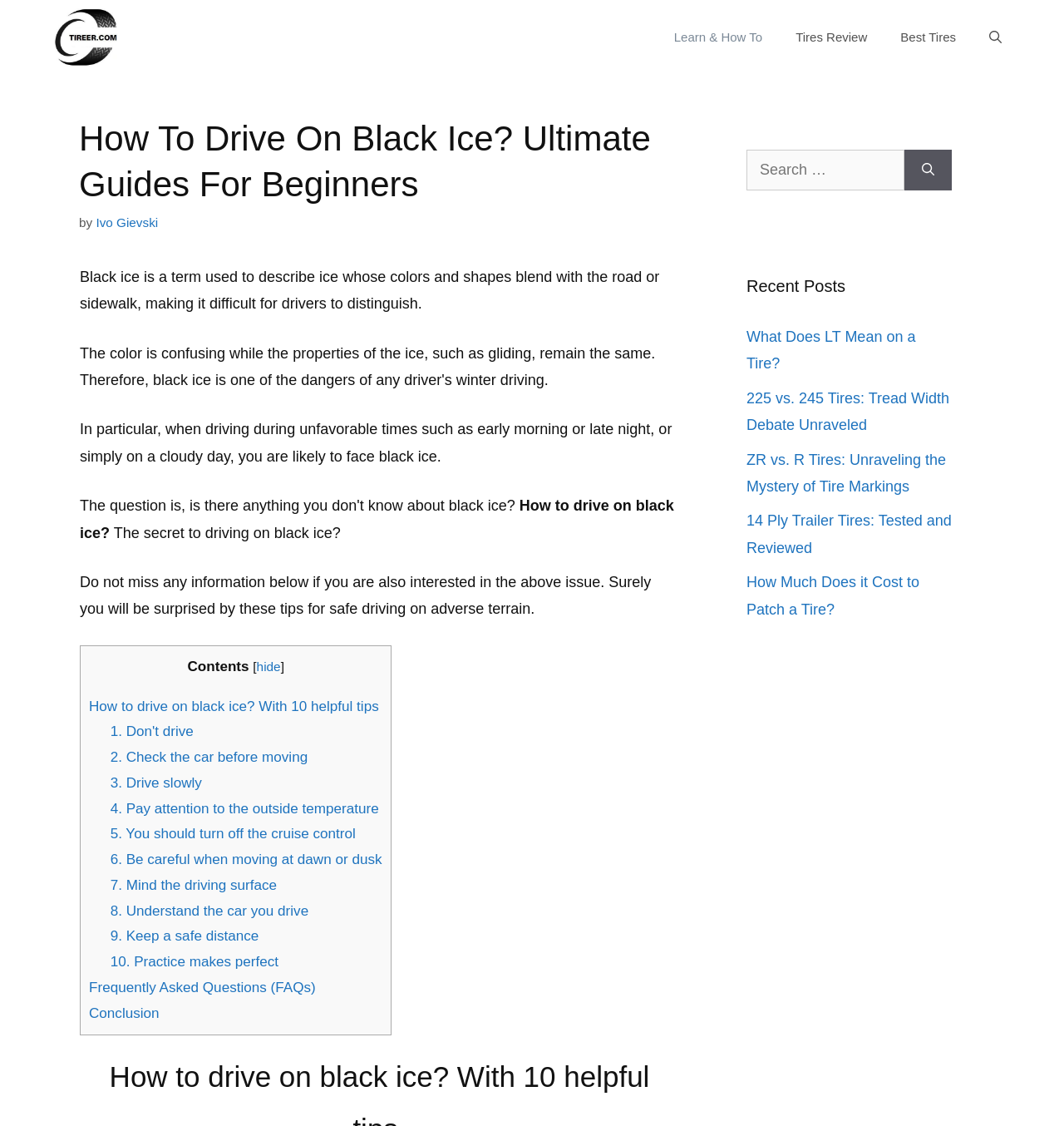Identify the bounding box coordinates of the clickable section necessary to follow the following instruction: "Search for a topic". The coordinates should be presented as four float numbers from 0 to 1, i.e., [left, top, right, bottom].

[0.702, 0.133, 0.85, 0.169]